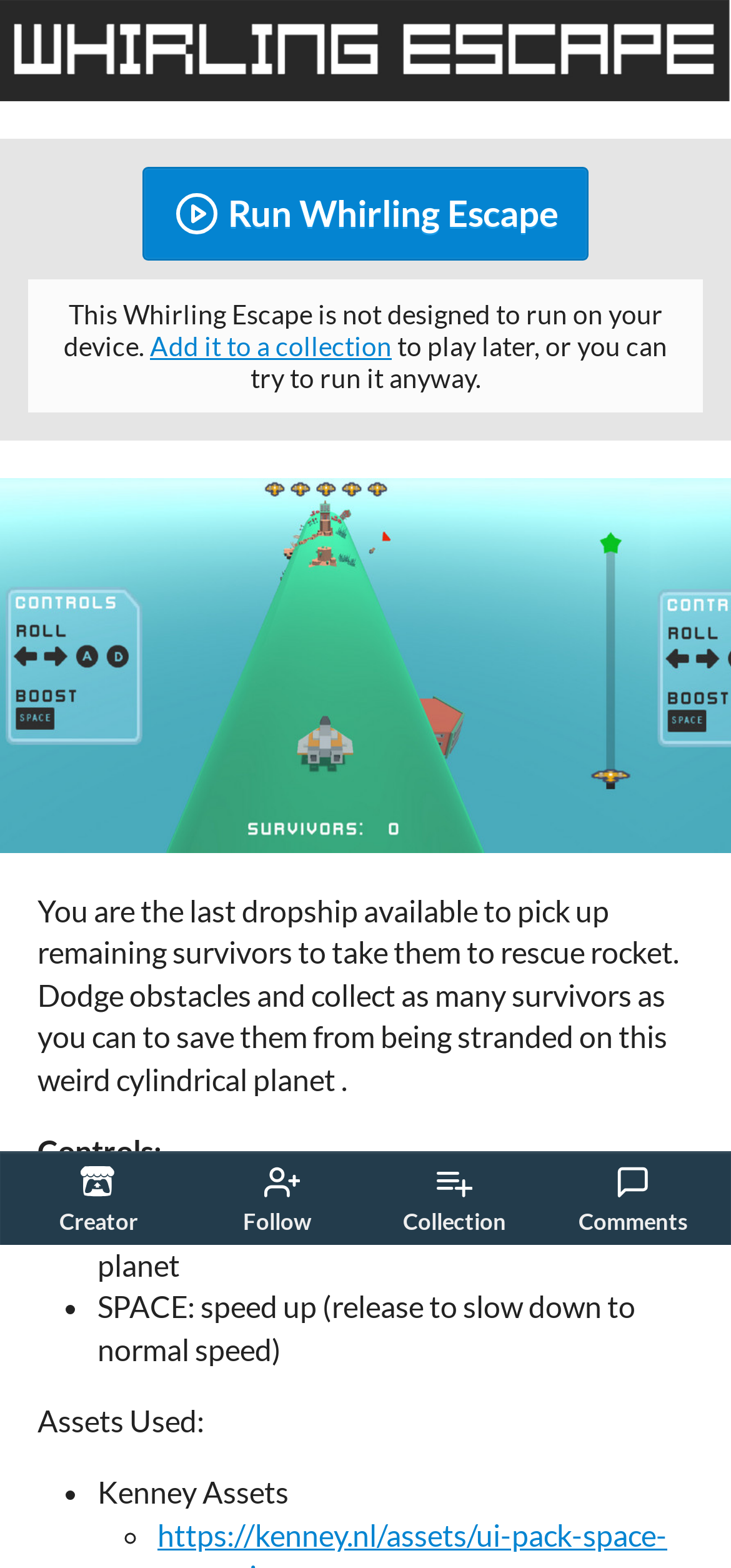Please specify the bounding box coordinates of the element that should be clicked to execute the given instruction: 'View comments'. Ensure the coordinates are four float numbers between 0 and 1, expressed as [left, top, right, bottom].

[0.778, 0.738, 0.953, 0.788]